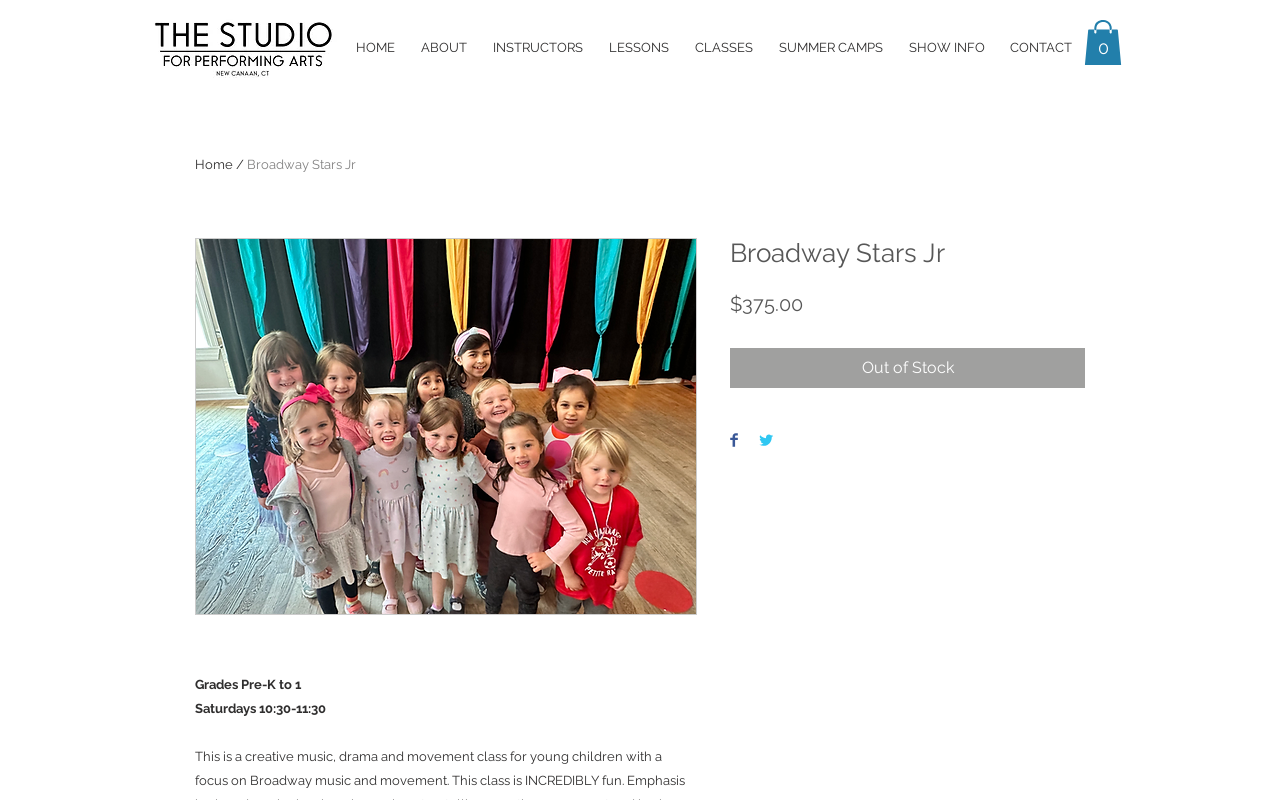Summarize the webpage with a detailed and informative caption.

This webpage is about a music, drama, and movement class for young children called "Broadway Stars Jr". At the top left corner, there is a logo image of the studio. Below the logo, there is a navigation menu with links to different sections of the website, including "HOME", "ABOUT", "INSTRUCTORS", "LESSONS", "CLASSES", "SUMMER CAMPS", "SHOW INFO", and "CONTACT". 

To the right of the navigation menu, there is a cart button with 0 items. Below the cart button, there is a section with the class details. The class title "Broadway Stars Jr" is displayed prominently, followed by the class description "Grades Pre-K to 1" and "Saturdays 10:30-11:30". 

Below the class details, there is a large image related to the class. To the right of the image, there is a section with the class price, "$375.00", and a label "Price". Below the price, there are two buttons, "Out of Stock" and "Share on Facebook" and "Share on Twitter", with corresponding icons.